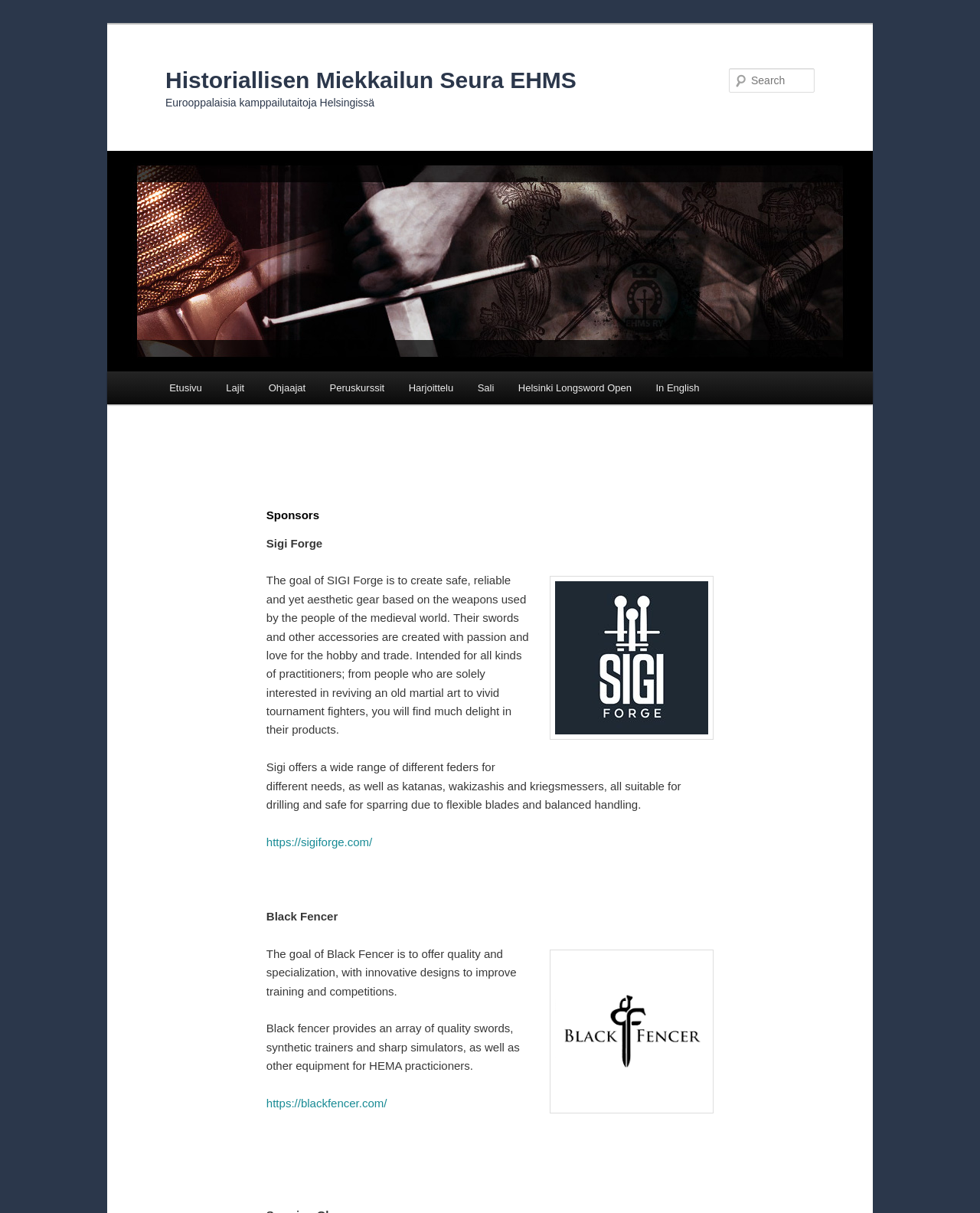How many types of products does Sigi Forge offer? Analyze the screenshot and reply with just one word or a short phrase.

Several